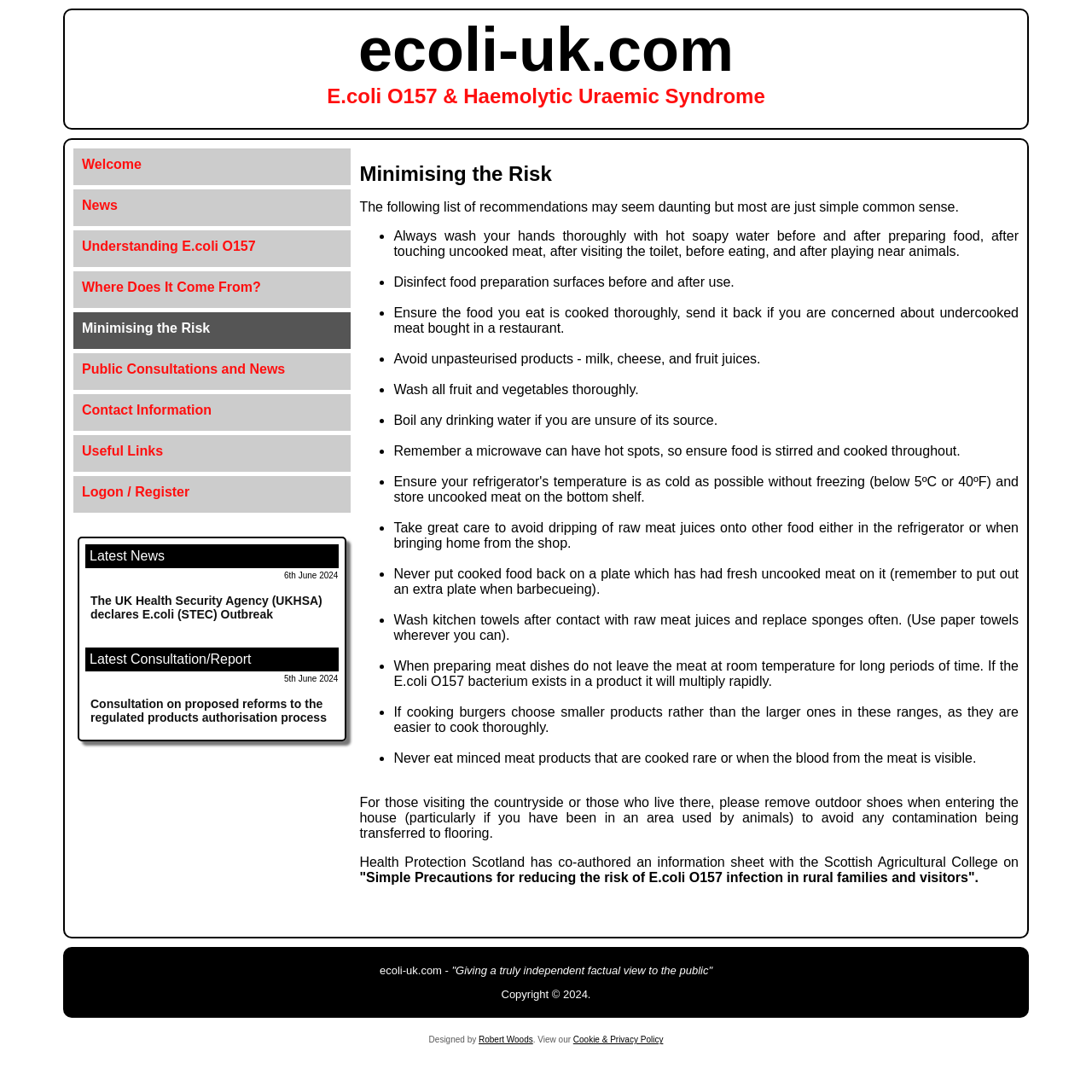Using the element description Logon / Register, predict the bounding box coordinates for the UI element. Provide the coordinates in (top-left x, top-left y, bottom-right x, bottom-right y) format with values ranging from 0 to 1.

[0.071, 0.44, 0.317, 0.462]